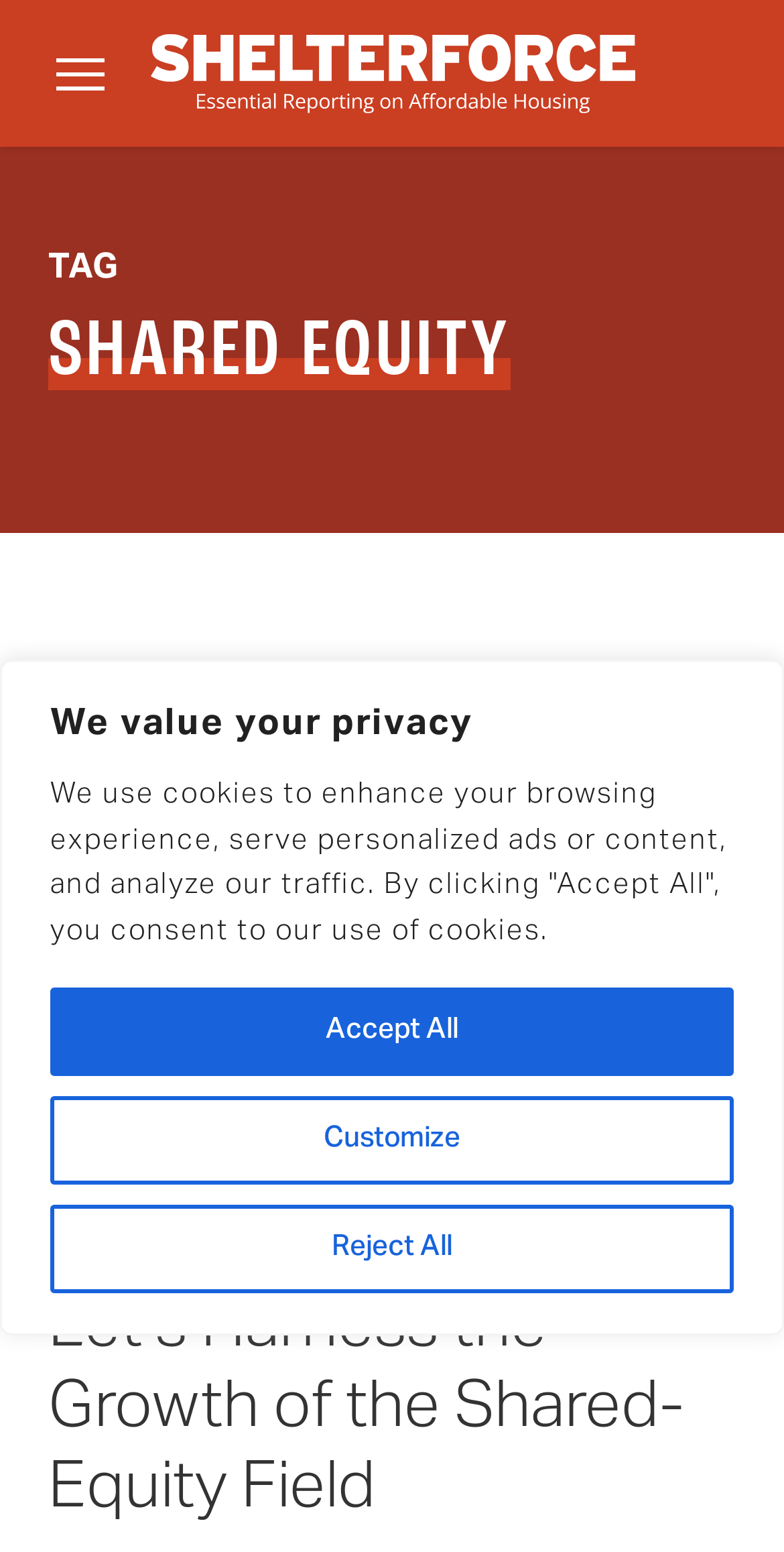What is the tone of the image?
Kindly offer a comprehensive and detailed response to the question.

The image description shows people with their arms raised in a fist or thumbs up, which suggests a sense of unity, solidarity, and positivity. The overall tone of the image appears to be uplifting and celebratory.